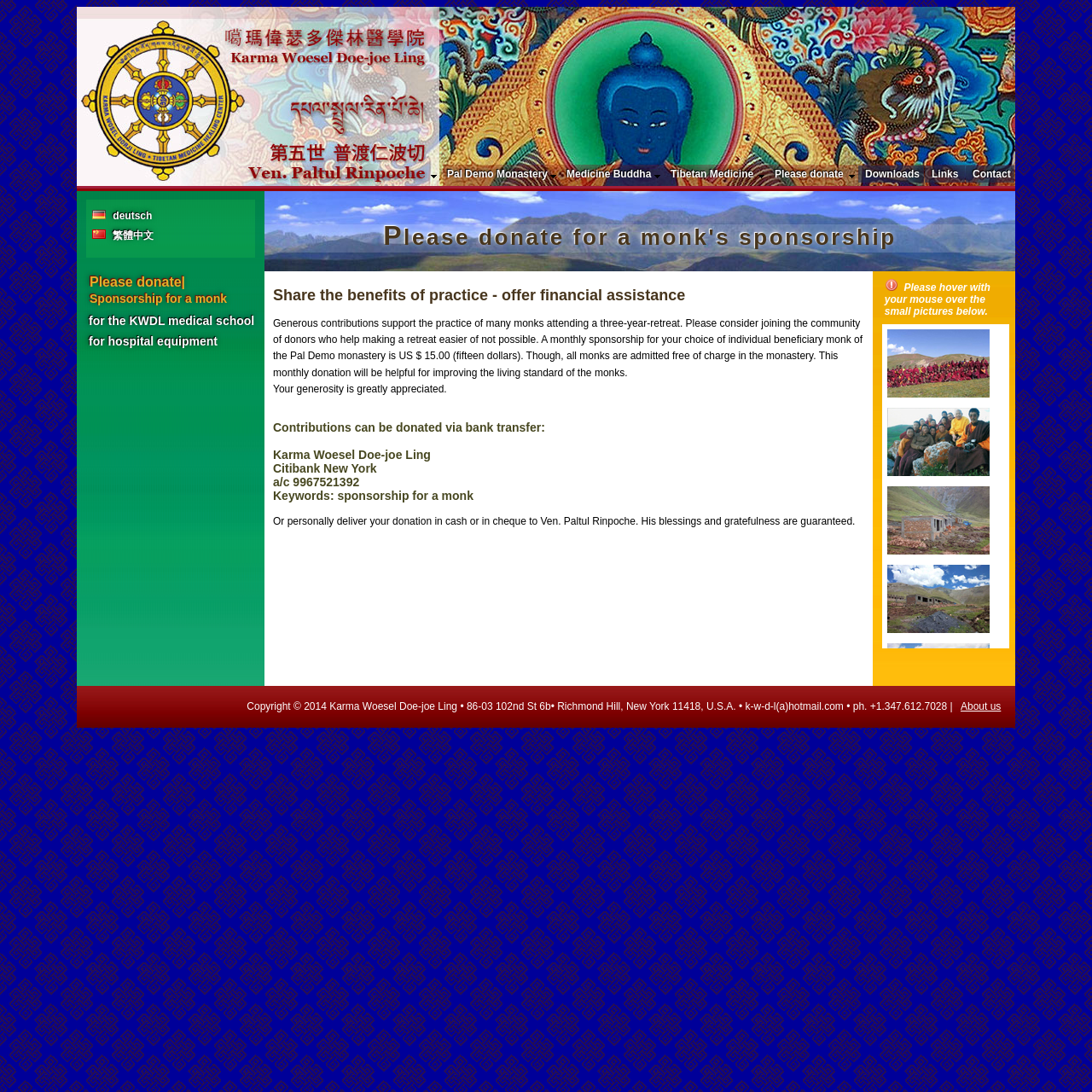How much does it cost to sponsor a monk per month?
Give a single word or phrase as your answer by examining the image.

US $15.00